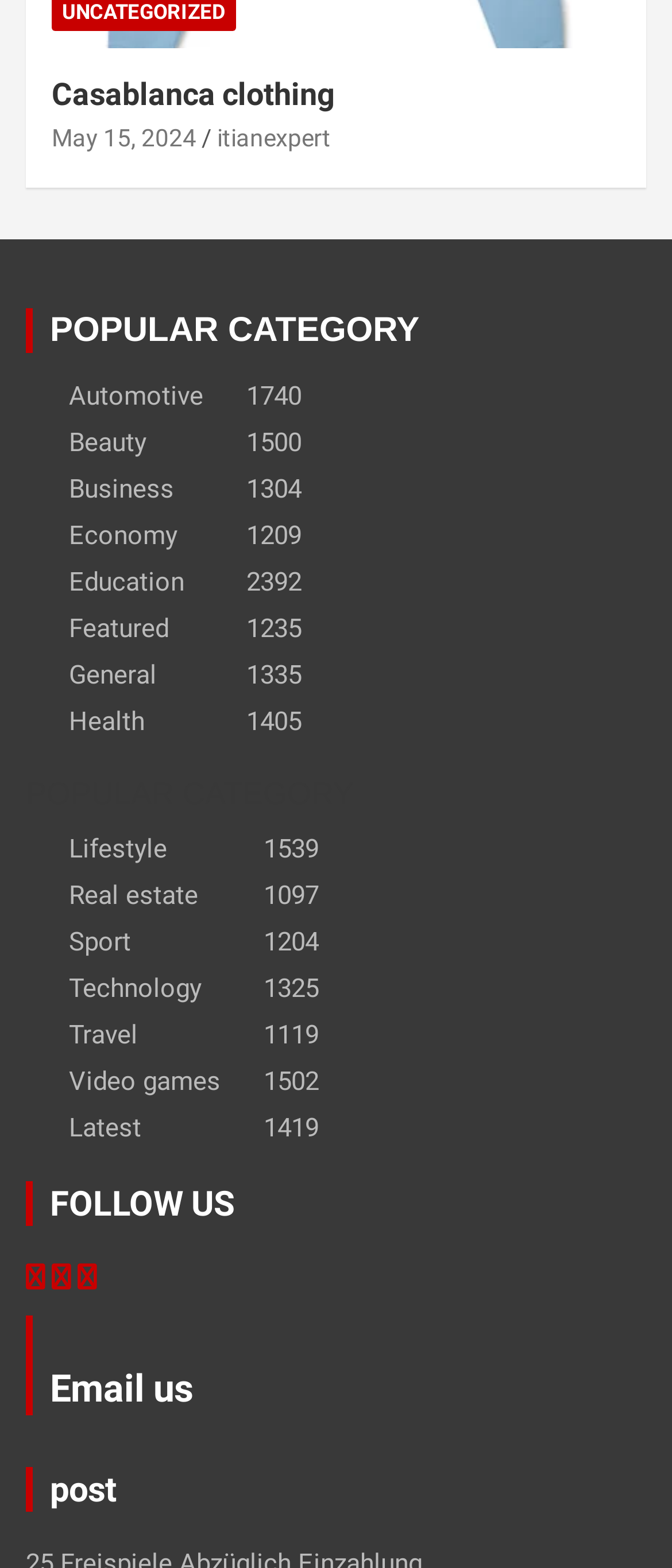Examine the screenshot and answer the question in as much detail as possible: What is the text next to 'Email us'?

I looked at the link element next to the 'Email us' heading, which has the text 'Email us'.